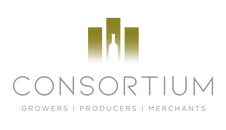Explain what is happening in the image with as much detail as possible.

The image features the logo of "Consortium," prominently displaying the brand name in a sleek, modern font. The word "CONSORTIUM" is featured in a sophisticated grey color, conveying professionalism and elegance. Above the name, there are stylized shapes resembling wine bottles, rendered in a muted gold gradient, suggesting a connection to winemaking. Below the brand name, the words "GROWERS | PRODUCERS | MERCHANTS" are presented in a smaller font, providing context about the organization's focus in the wine industry. This logo embodies a refined aesthetic suitable for a brand associated with quality wine products.